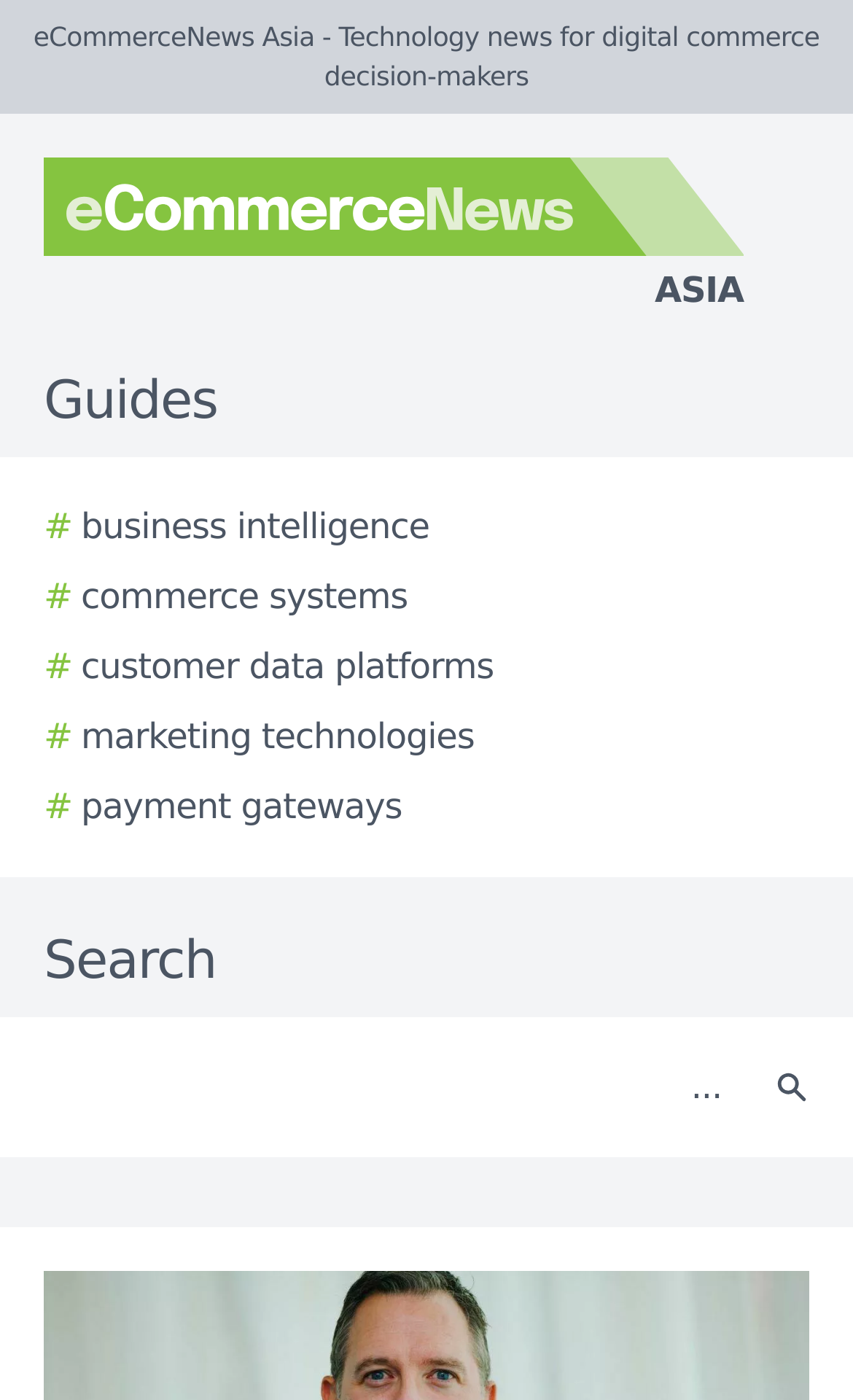Please provide the bounding box coordinates for the element that needs to be clicked to perform the instruction: "Go to business intelligence guides". The coordinates must consist of four float numbers between 0 and 1, formatted as [left, top, right, bottom].

[0.051, 0.358, 0.503, 0.395]